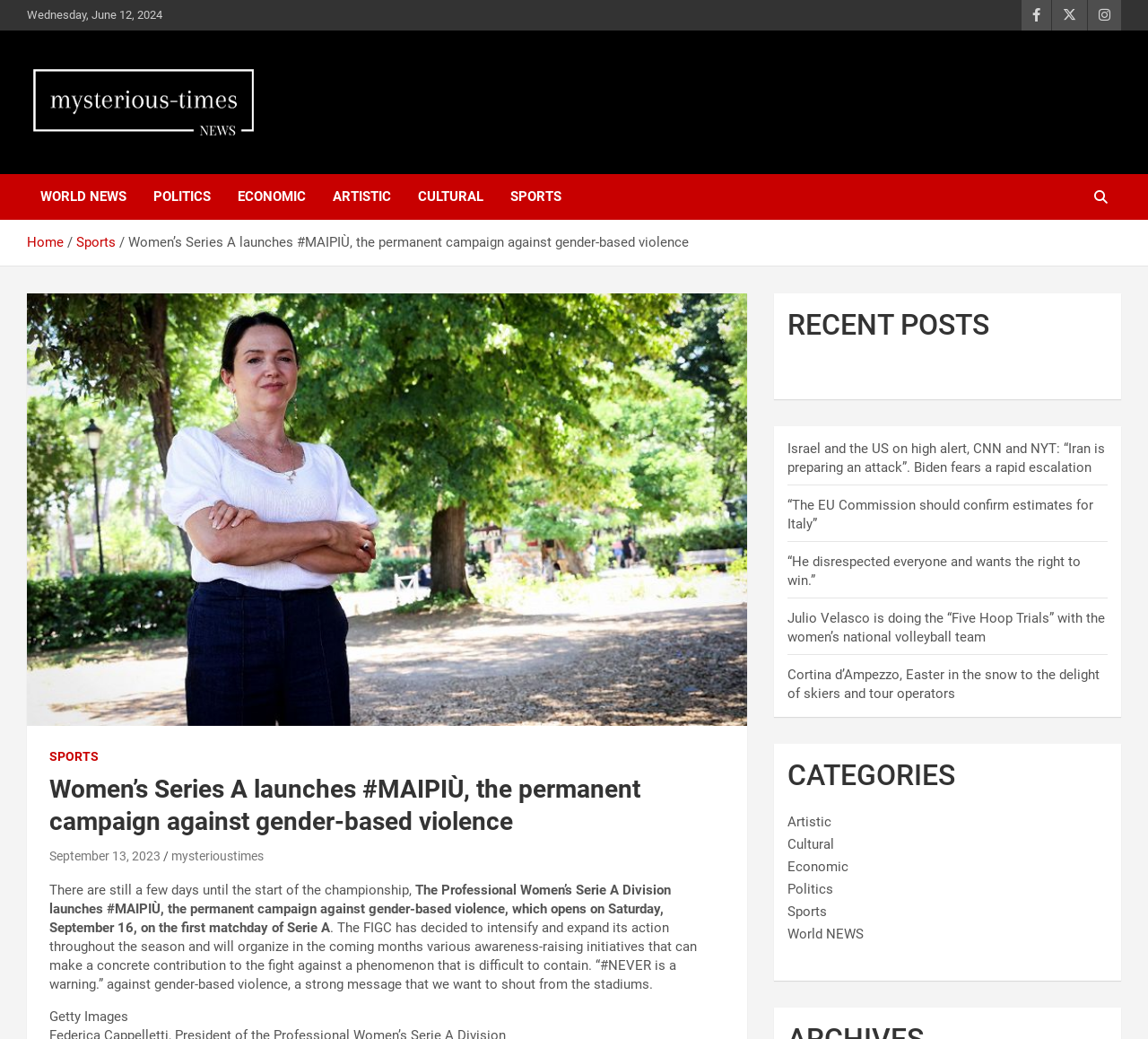Can you find the bounding box coordinates for the UI element given this description: "World NEWS"? Provide the coordinates as four float numbers between 0 and 1: [left, top, right, bottom].

[0.686, 0.891, 0.753, 0.906]